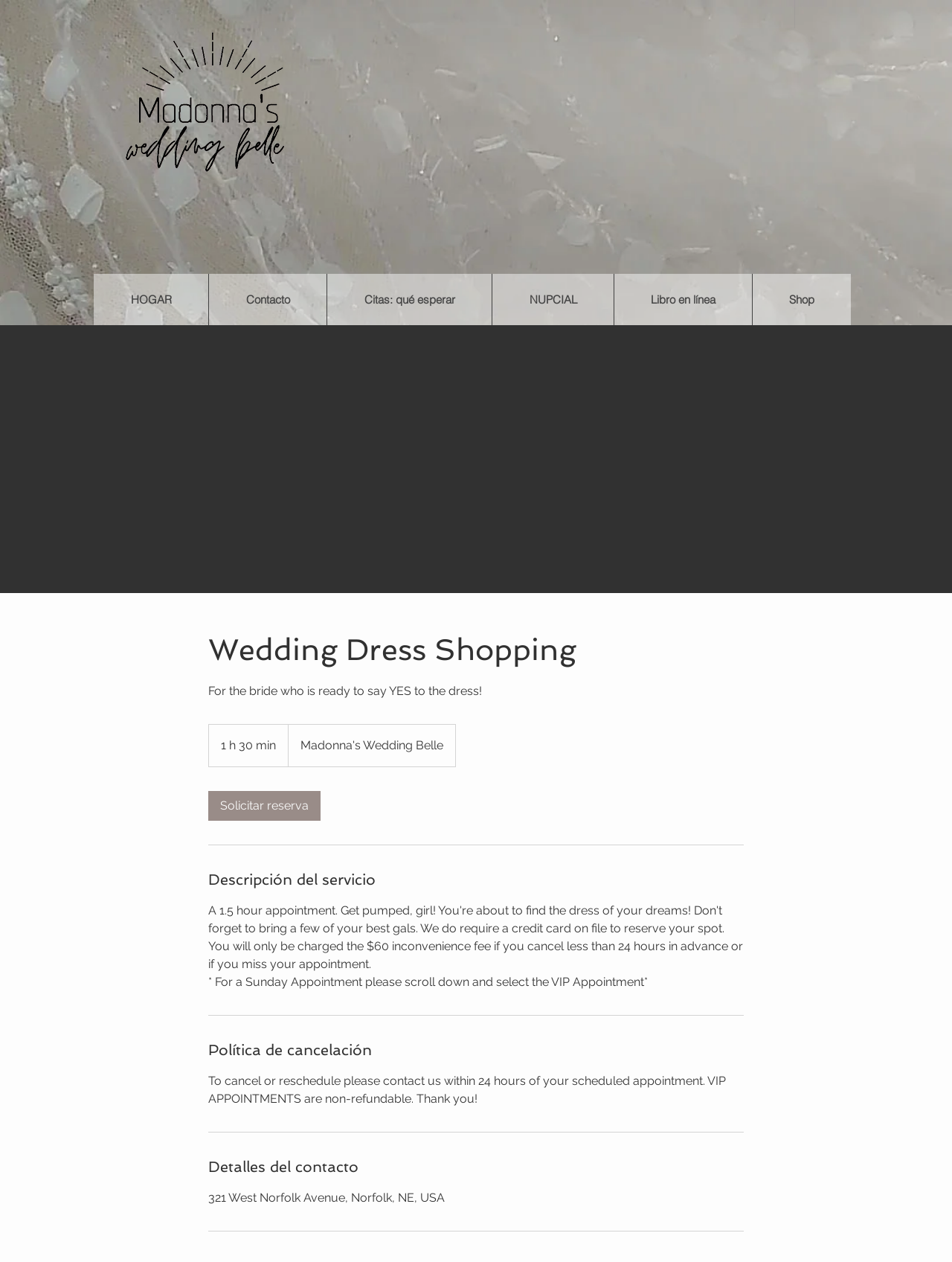What can be done on the webpage?
Provide an in-depth and detailed explanation in response to the question.

The webpage appears to be a booking page for a wedding dress shop. The user can book an appointment by clicking on the 'Solicitar reserva' button. This suggests that the primary function of the webpage is to allow users to book an appointment.